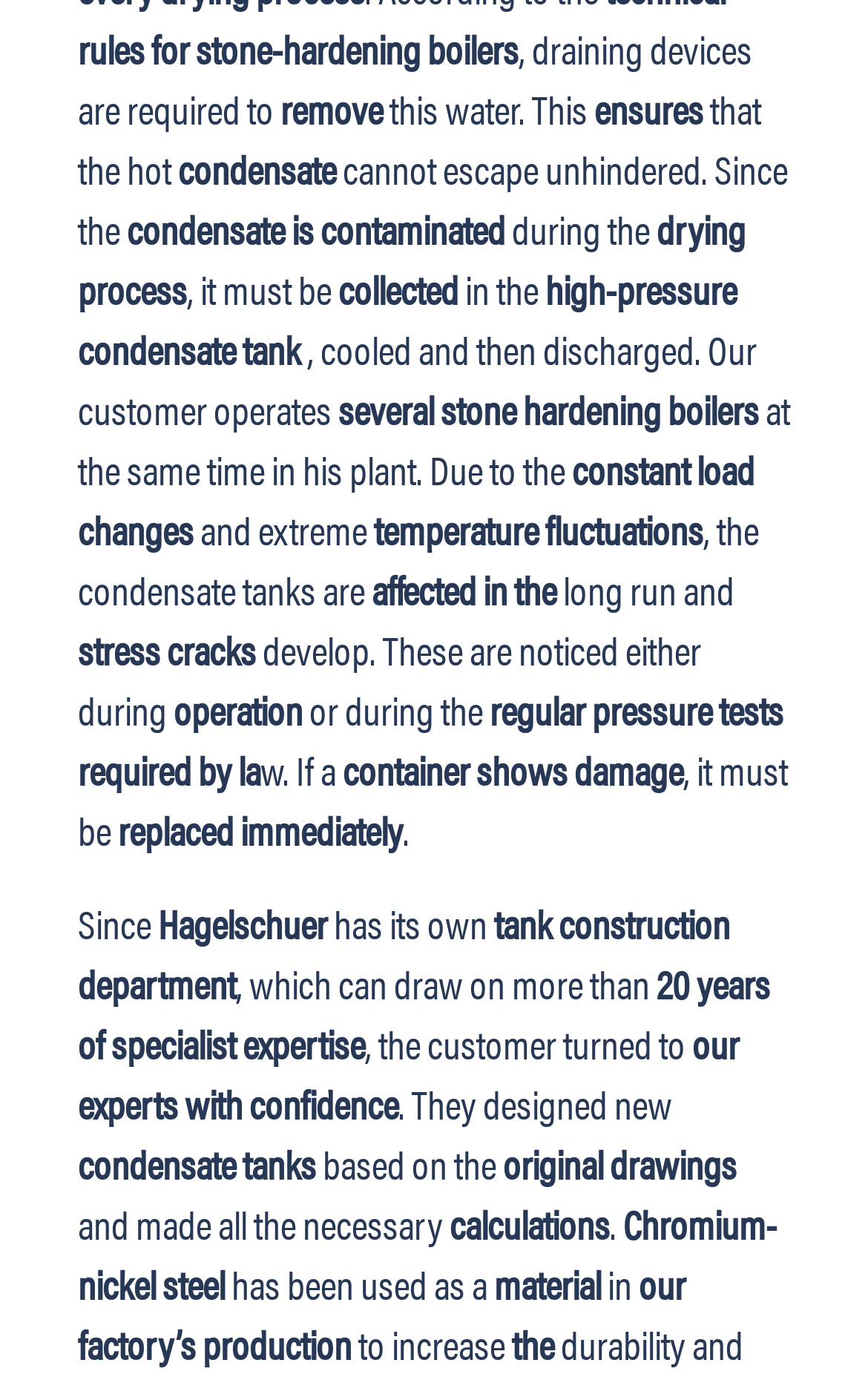Pinpoint the bounding box coordinates of the element to be clicked to execute the instruction: "Click on 'Modules & components'".

[0.141, 0.013, 0.531, 0.07]